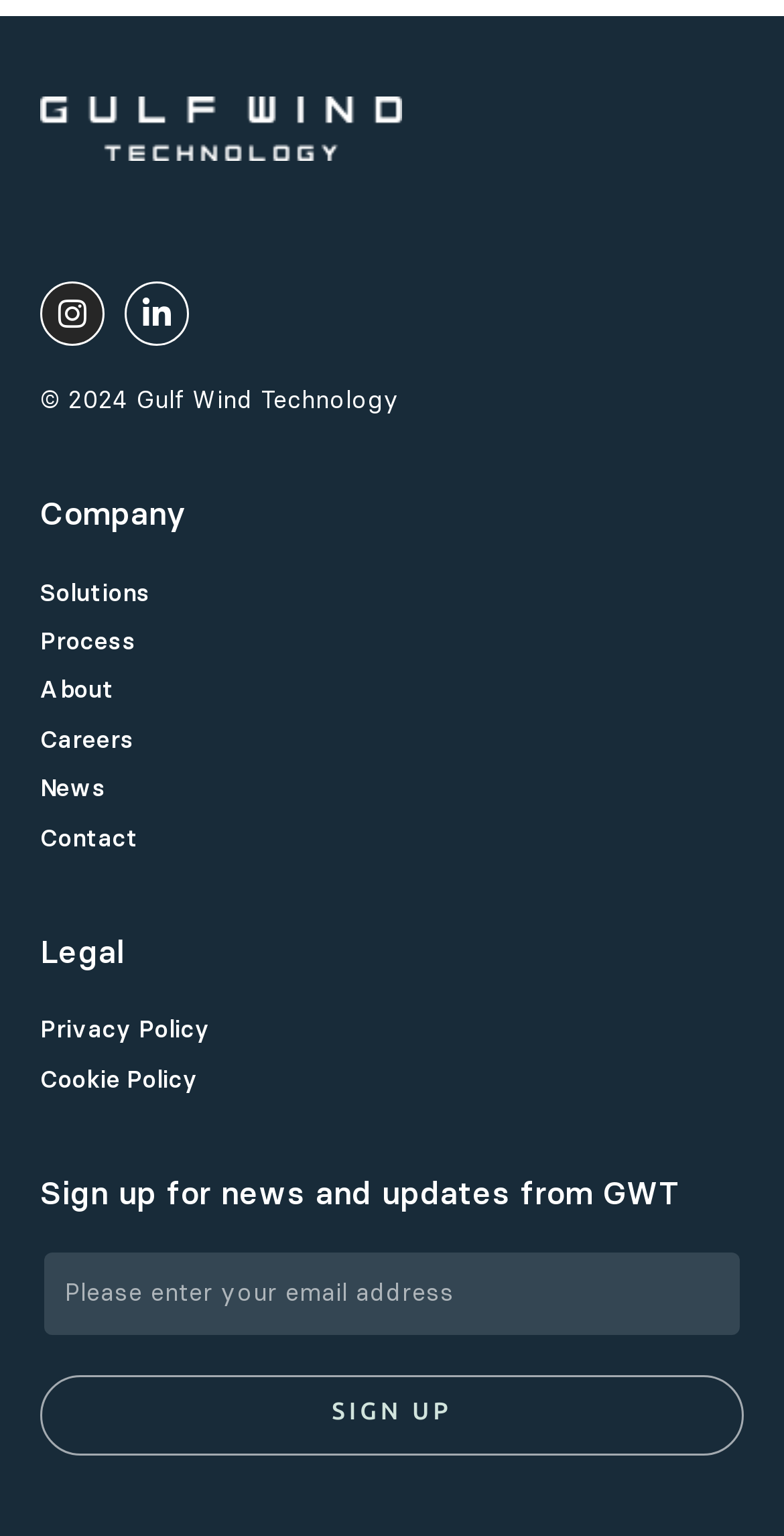Determine the bounding box coordinates (top-left x, top-left y, bottom-right x, bottom-right y) of the UI element described in the following text: Sign up

[0.051, 0.895, 0.949, 0.947]